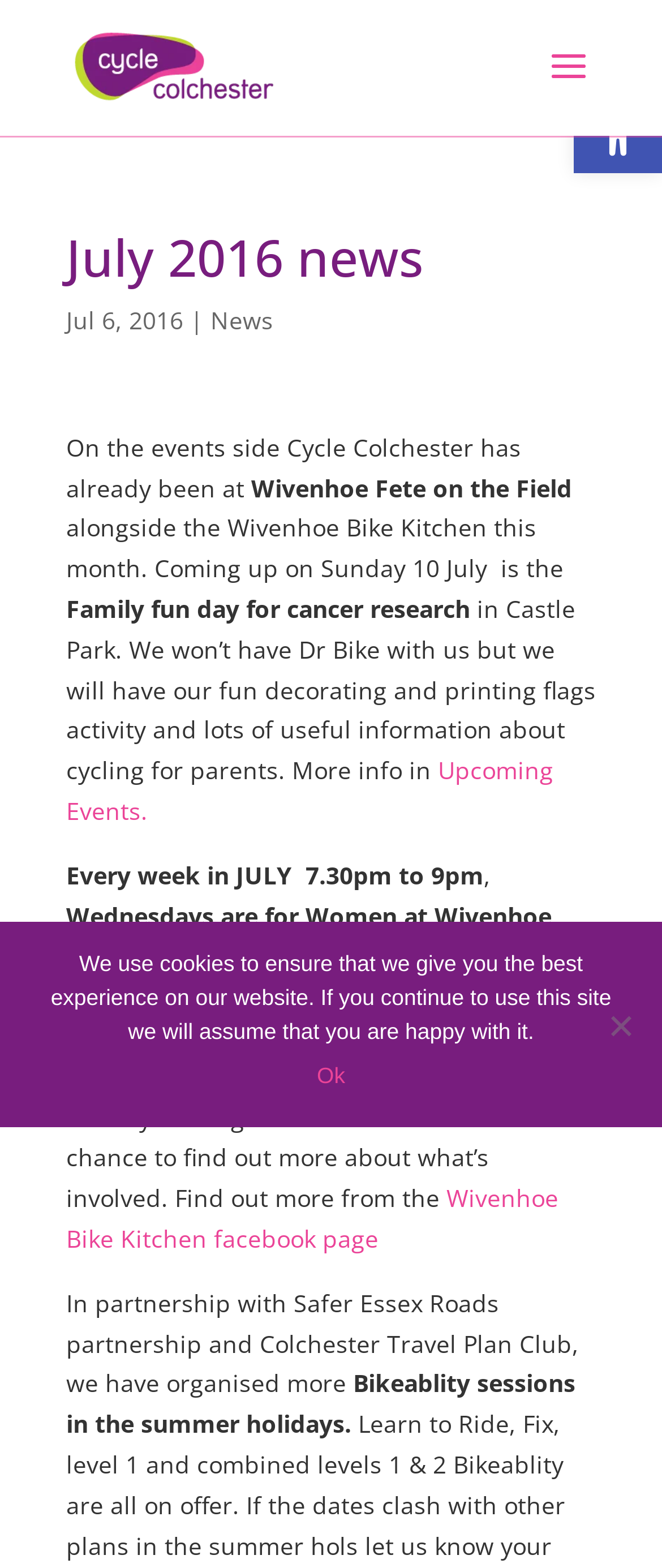Use the details in the image to answer the question thoroughly: 
What is the date of the Family fun day for cancer research?

I found the answer by looking at the text content of the webpage, specifically the sentence 'Coming up on Sunday 10 July is the Family fun day for cancer research'.